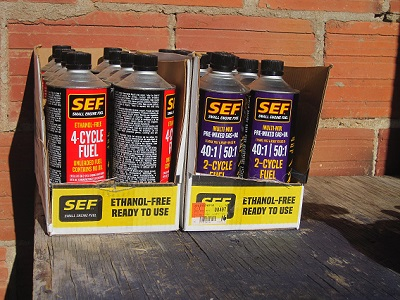Provide your answer in one word or a succinct phrase for the question: 
What is the backdrop of the scene composed of?

Textured stone or bricks